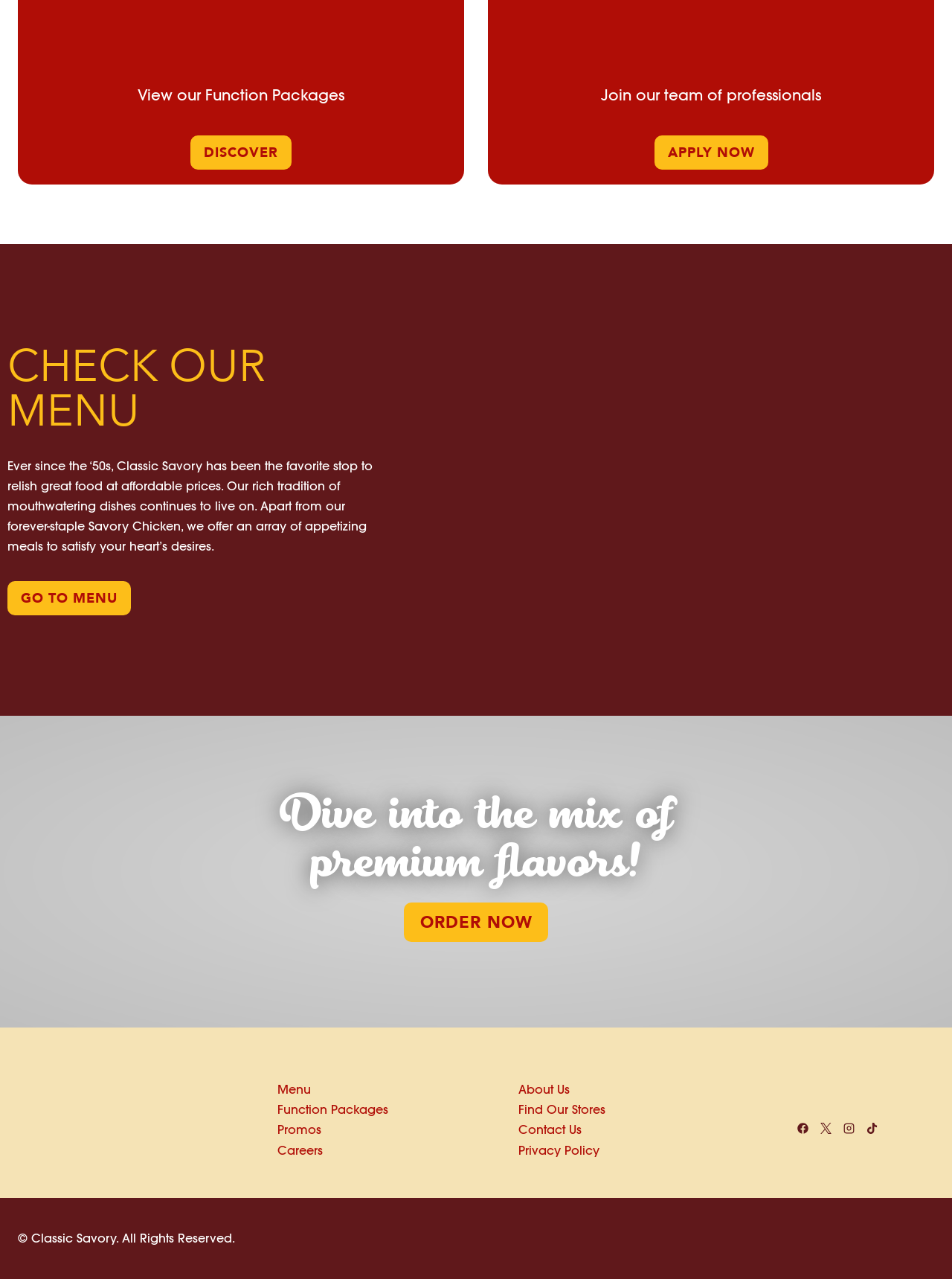What can you do on this website?
Using the details shown in the screenshot, provide a comprehensive answer to the question.

I inferred this answer by looking at the various links and buttons on the page, such as 'ORDER NOW', 'GO TO MENU', 'APPLY NOW', which suggest that users can order food, view the menu, and apply for jobs on this website.